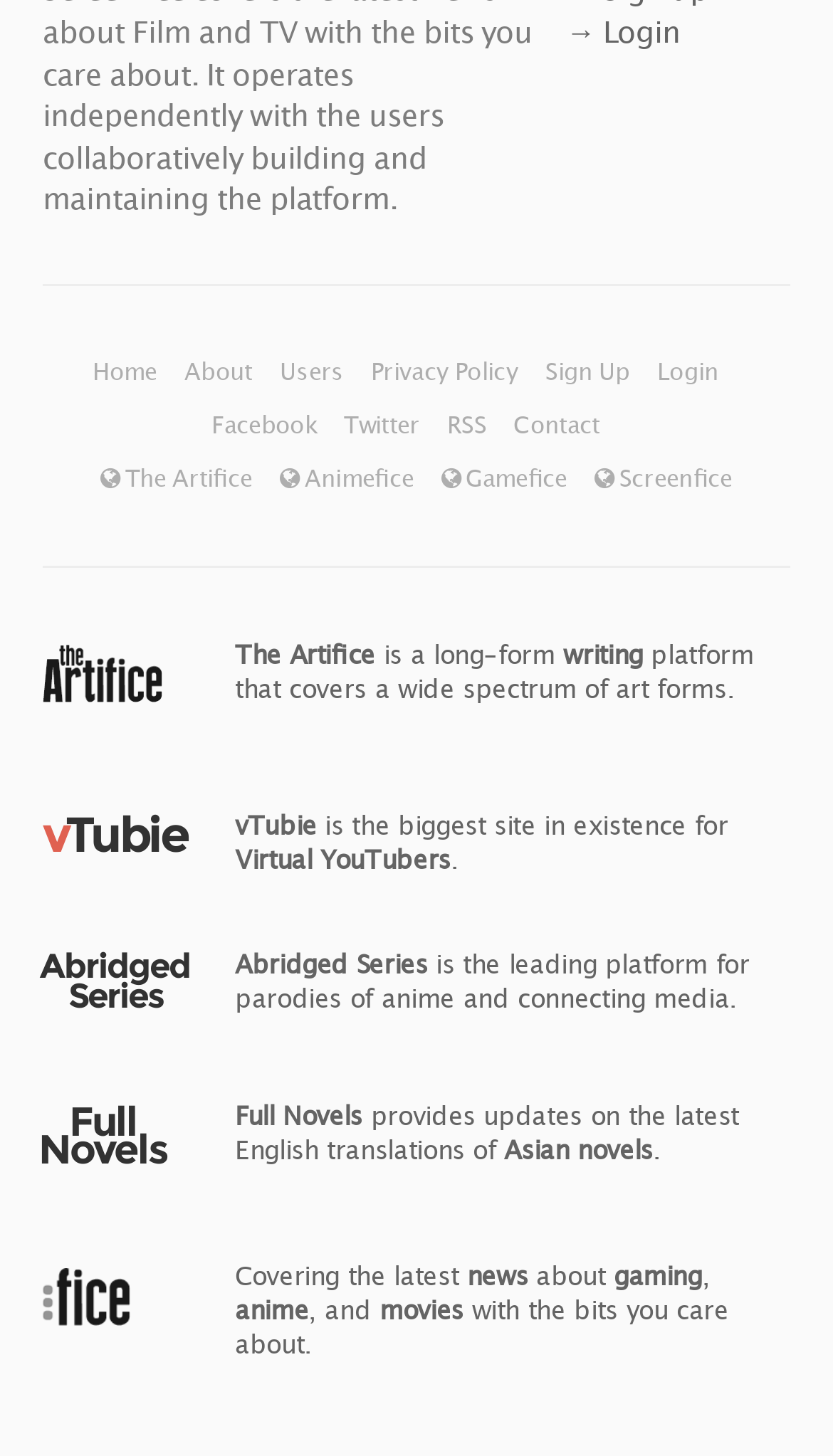Determine the bounding box coordinates (top-left x, top-left y, bottom-right x, bottom-right y) of the UI element described in the following text: Full Novels

[0.282, 0.756, 0.435, 0.778]